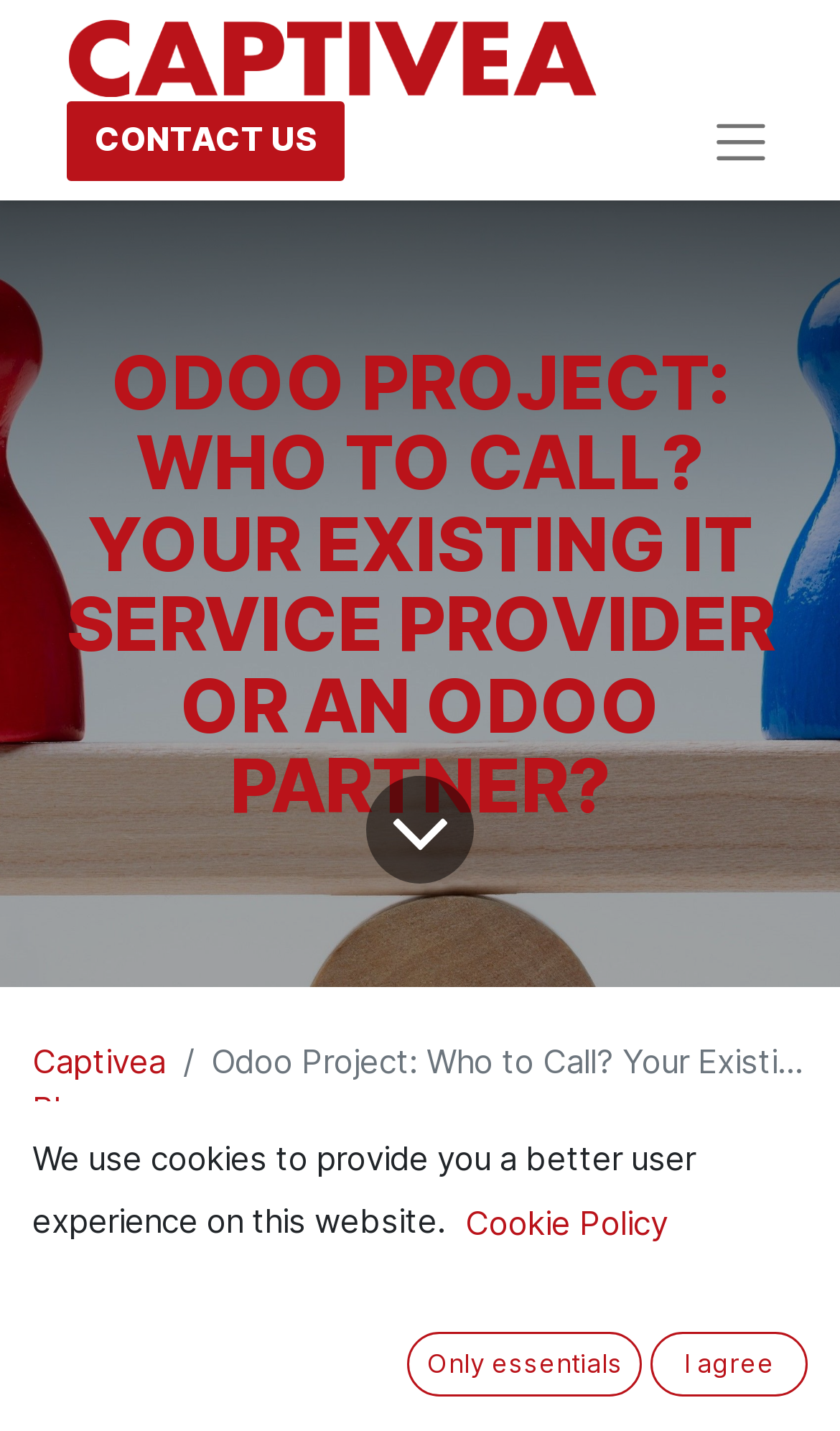Provide the bounding box coordinates for the UI element that is described by this text: "parent_node: CONTACT US". The coordinates should be in the form of four float numbers between 0 and 1: [left, top, right, bottom].

[0.079, 0.012, 0.71, 0.07]